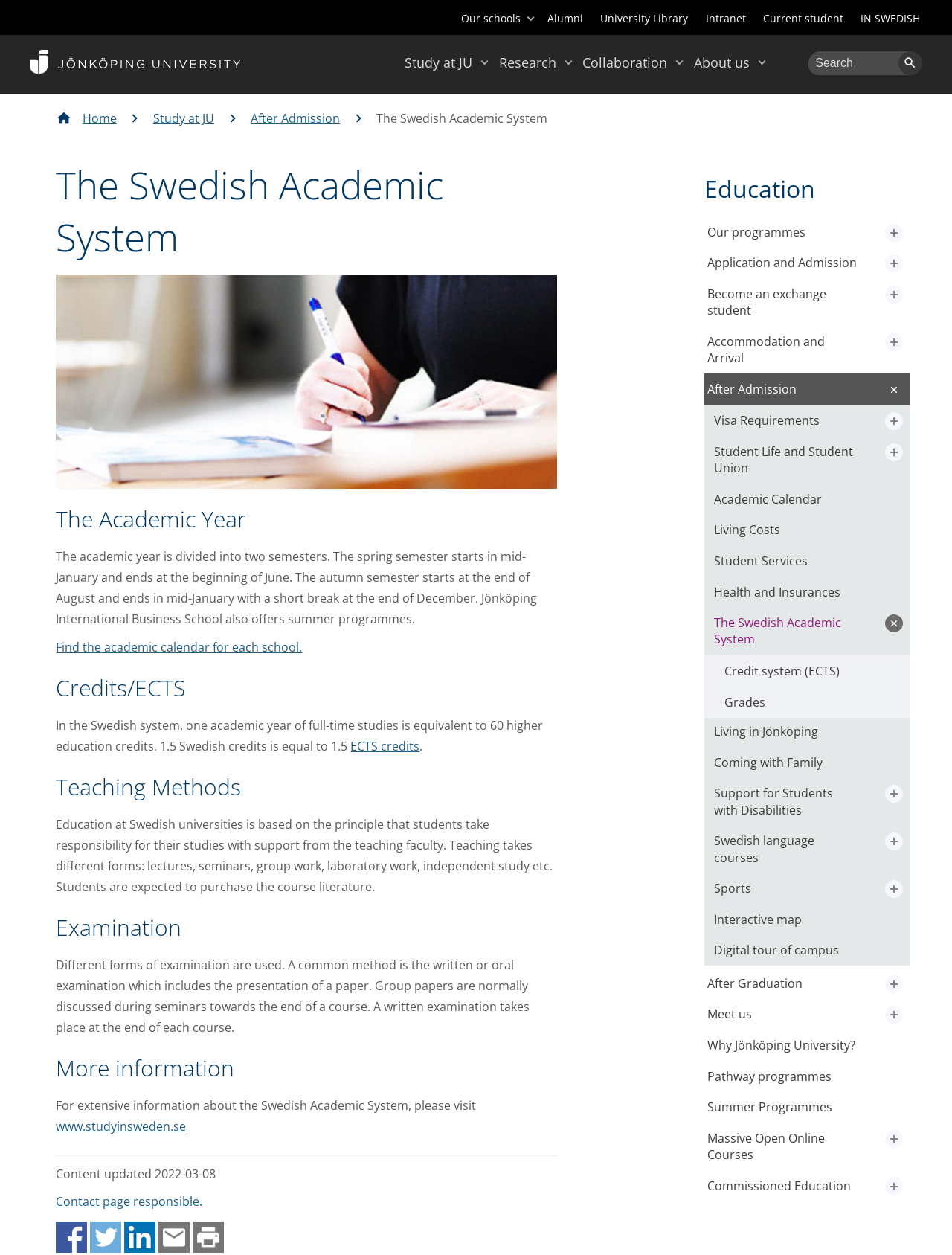Please determine the primary heading and provide its text.

The Swedish Academic System